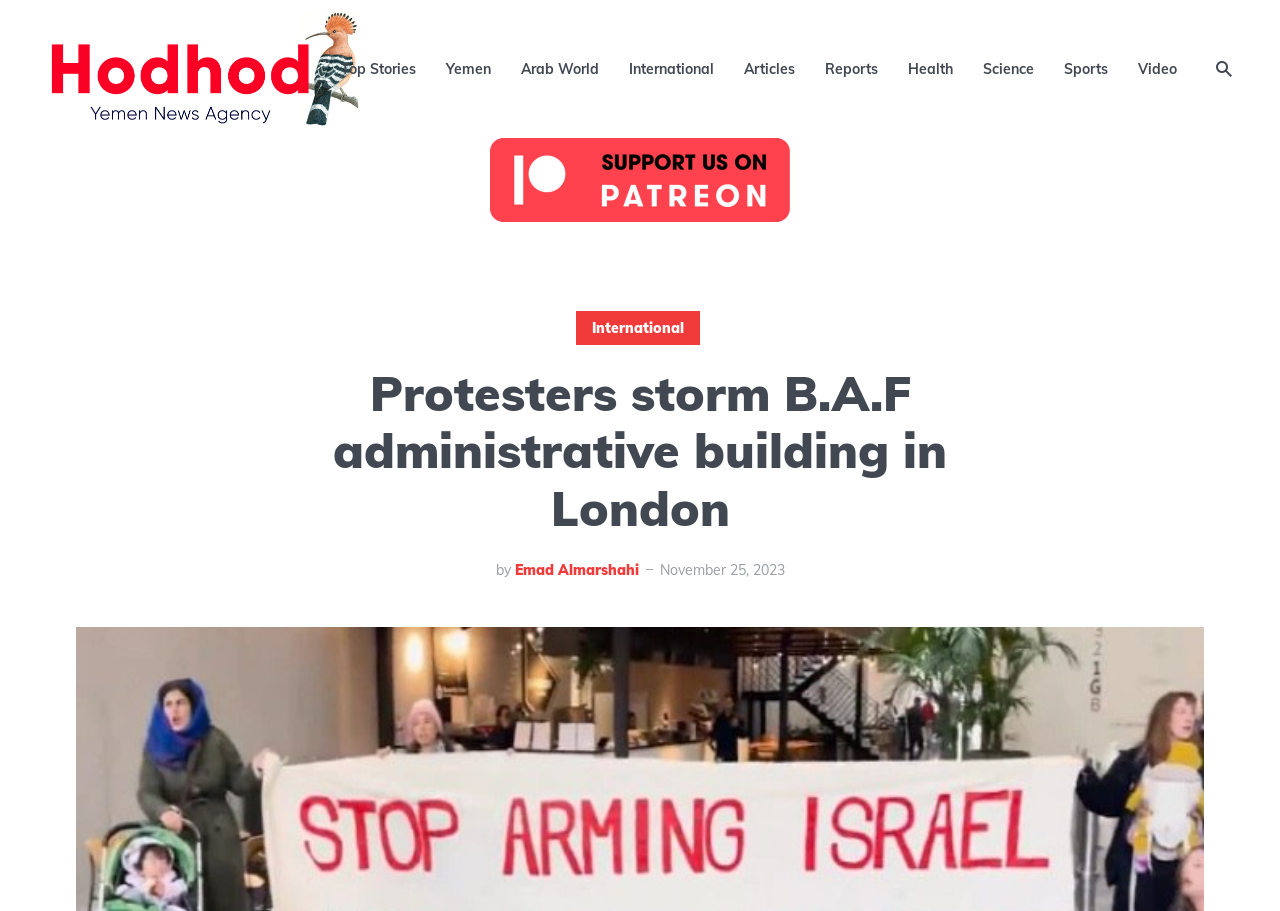Please find the top heading of the webpage and generate its text.

Protesters storm B.A.F administrative building in London